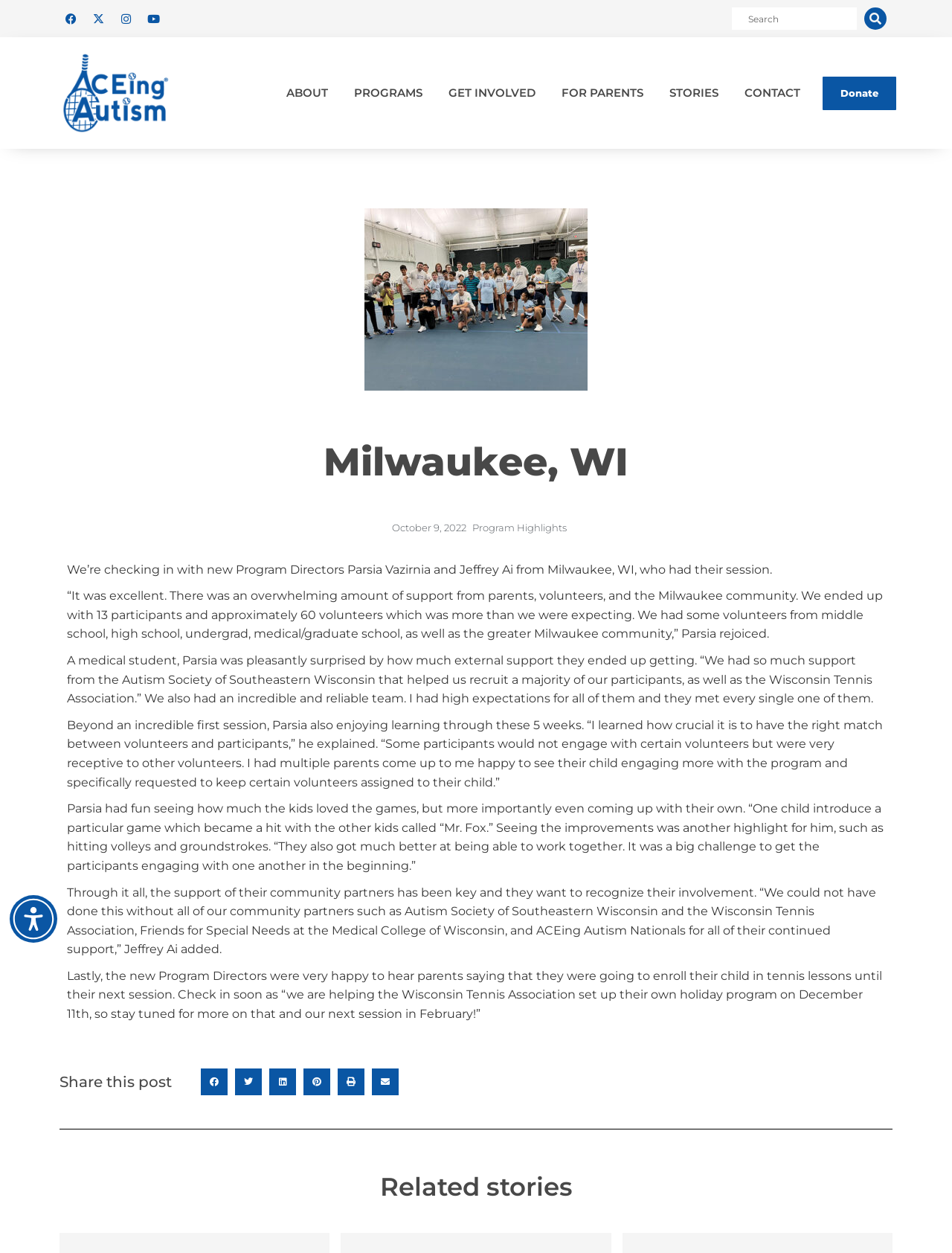Find the bounding box coordinates of the clickable region needed to perform the following instruction: "Search for something". The coordinates should be provided as four float numbers between 0 and 1, i.e., [left, top, right, bottom].

[0.769, 0.006, 0.932, 0.024]